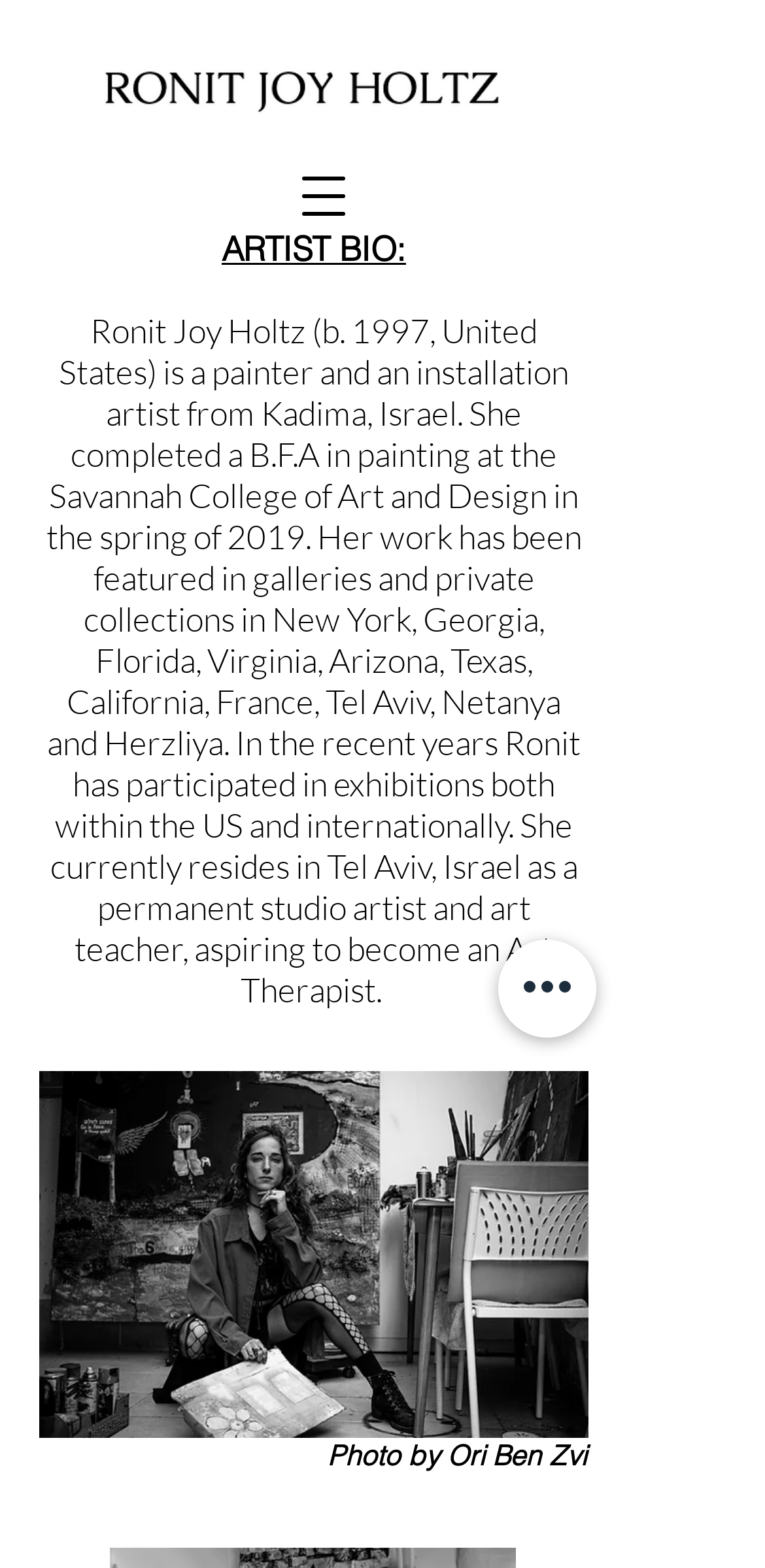Respond with a single word or phrase for the following question: 
Where did Ronit Joy Holtz complete her B.F.A?

Savannah College of Art and Design